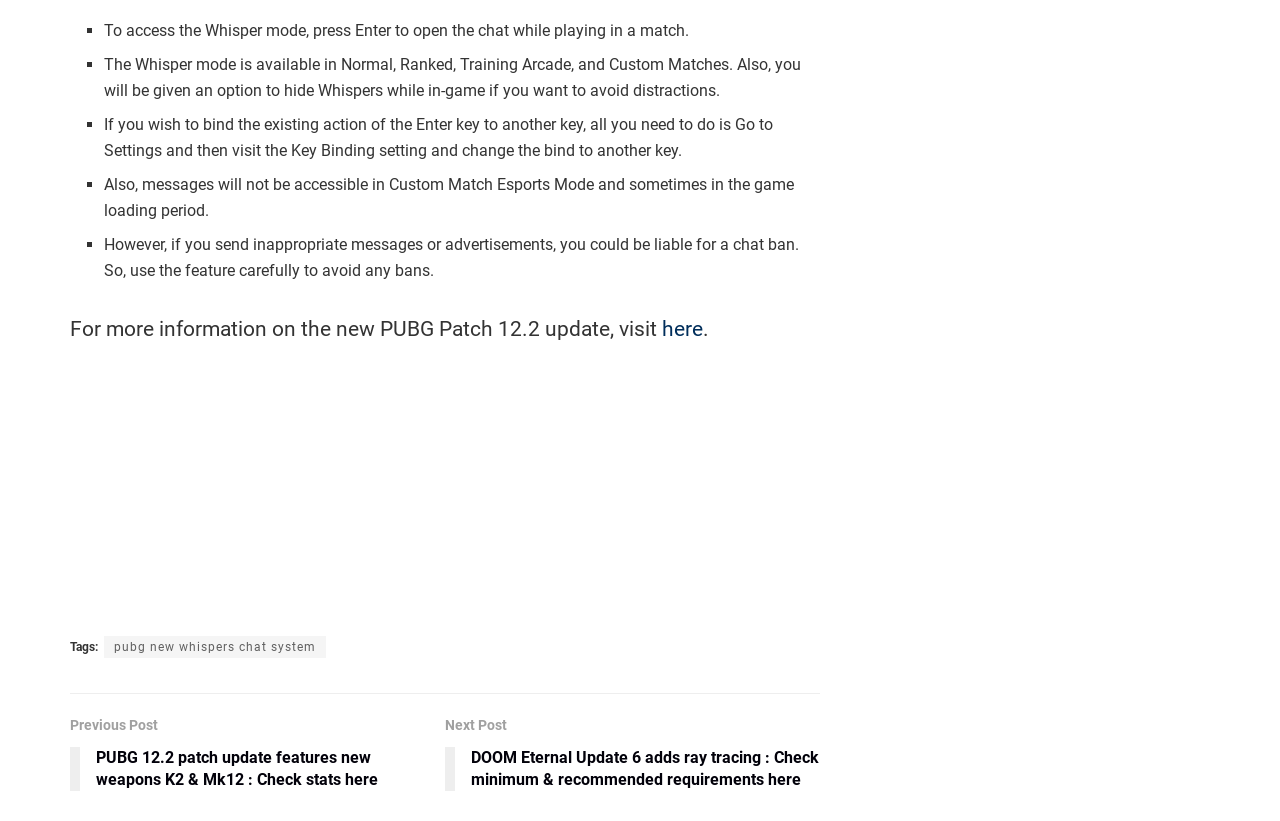Locate the bounding box for the described UI element: "pubg new whispers chat system". Ensure the coordinates are four float numbers between 0 and 1, formatted as [left, top, right, bottom].

[0.081, 0.775, 0.255, 0.802]